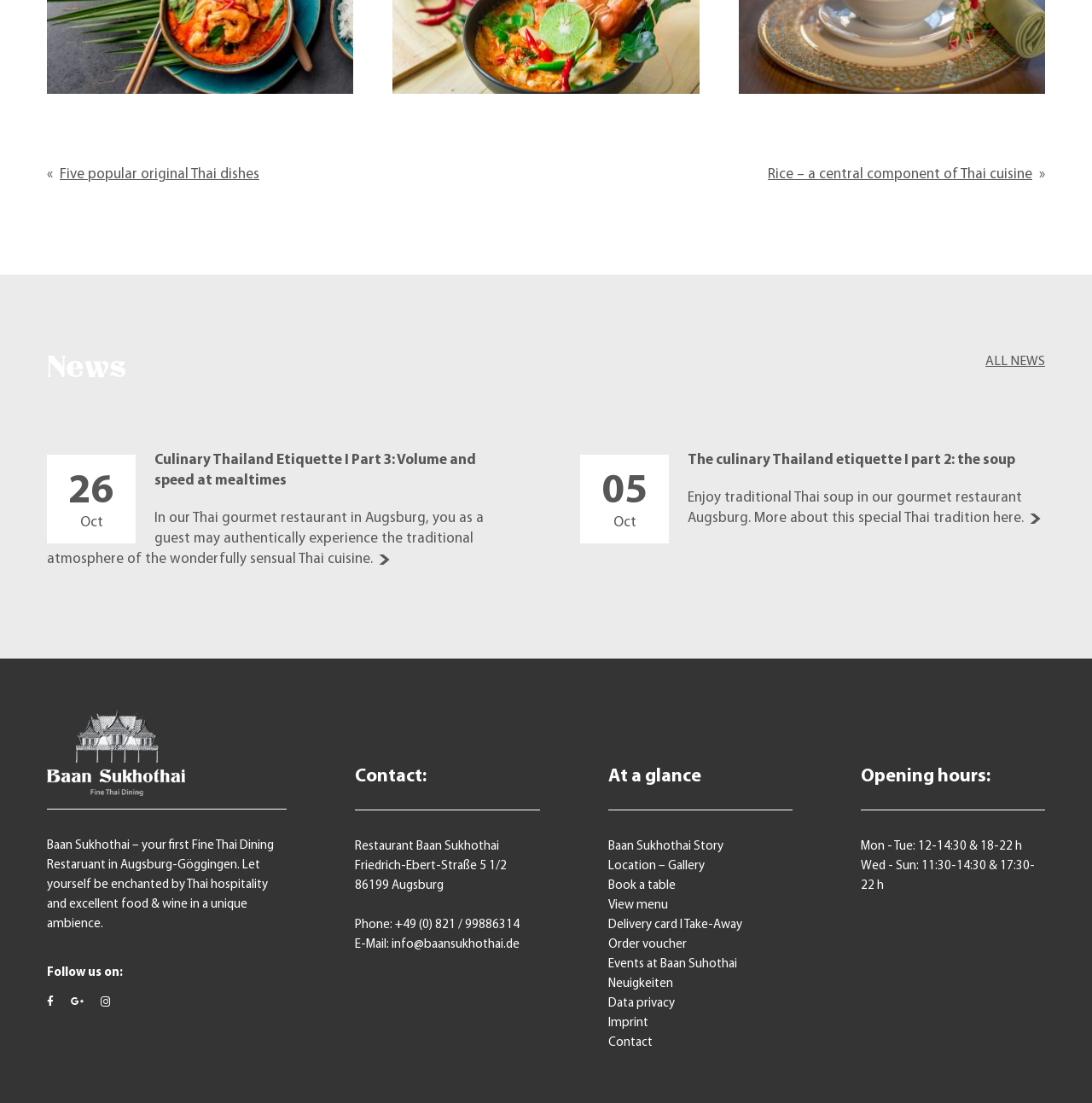Identify the bounding box coordinates for the element you need to click to achieve the following task: "Read more about 'Culinary Thailand Etiquette I Part 3: Volume and speed at mealtimes'". Provide the bounding box coordinates as four float numbers between 0 and 1, in the form [left, top, right, bottom].

[0.341, 0.498, 0.361, 0.517]